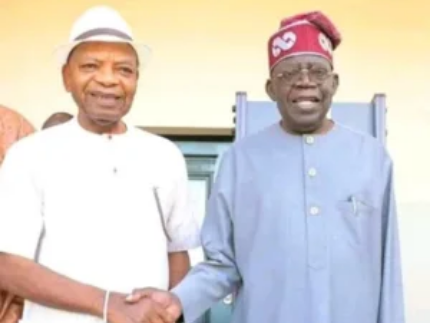Please answer the following question as detailed as possible based on the image: 
What is the theme of the article that this image is part of?

According to the caption, the image is part of an article discussing political and social matters in Nigeria, reflecting themes of collaboration and leadership.